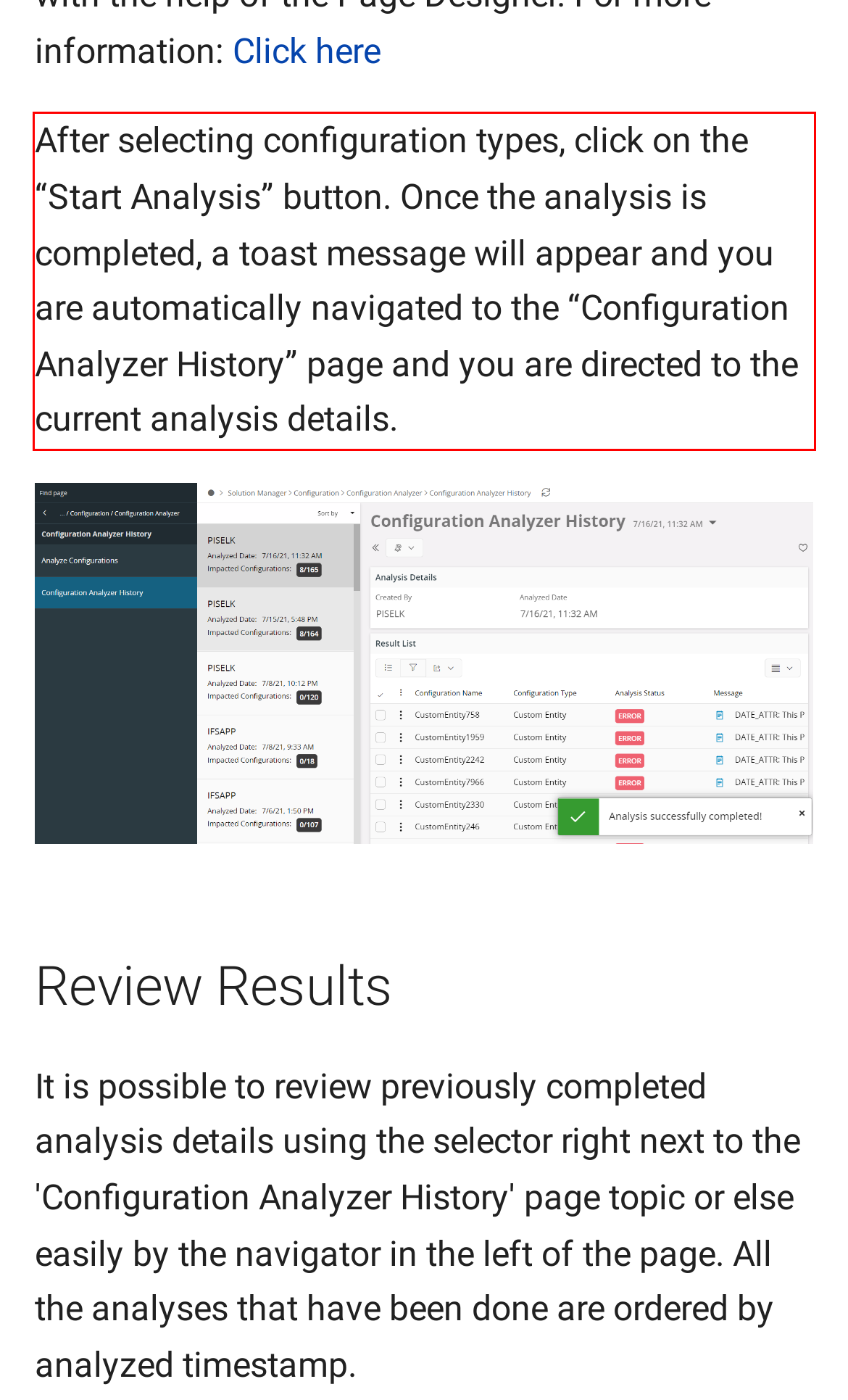You have a screenshot of a webpage, and there is a red bounding box around a UI element. Utilize OCR to extract the text within this red bounding box.

After selecting configuration types, click on the “Start Analysis” button. Once the analysis is completed, a toast message will appear and you are automatically navigated to the “Configuration Analyzer History” page and you are directed to the current analysis details.